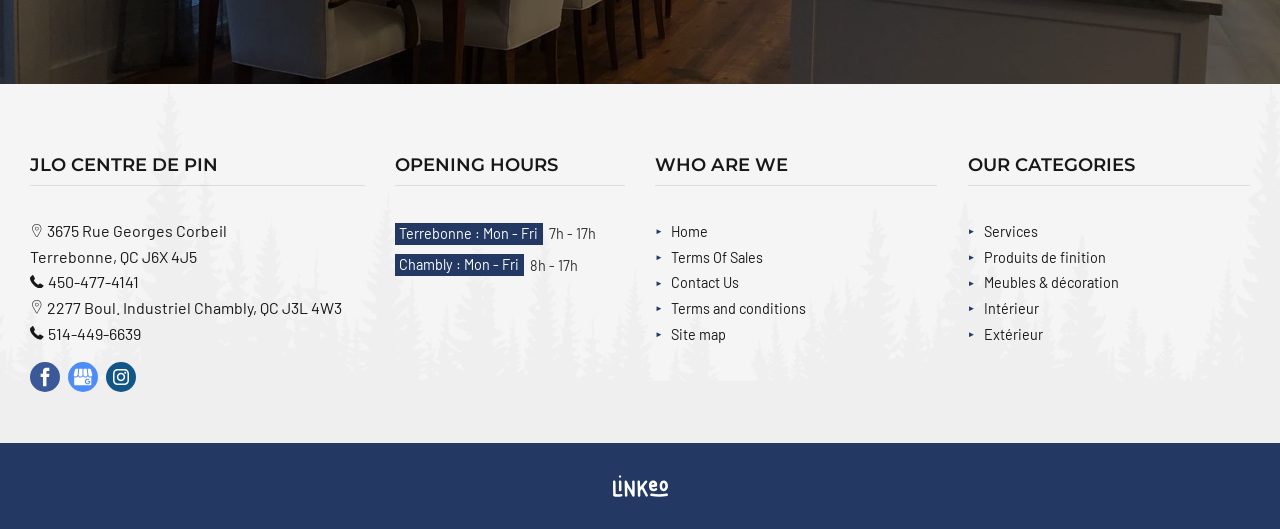Can you show the bounding box coordinates of the region to click on to complete the task described in the instruction: "Call the phone number 450-477-4141"?

[0.038, 0.515, 0.109, 0.551]